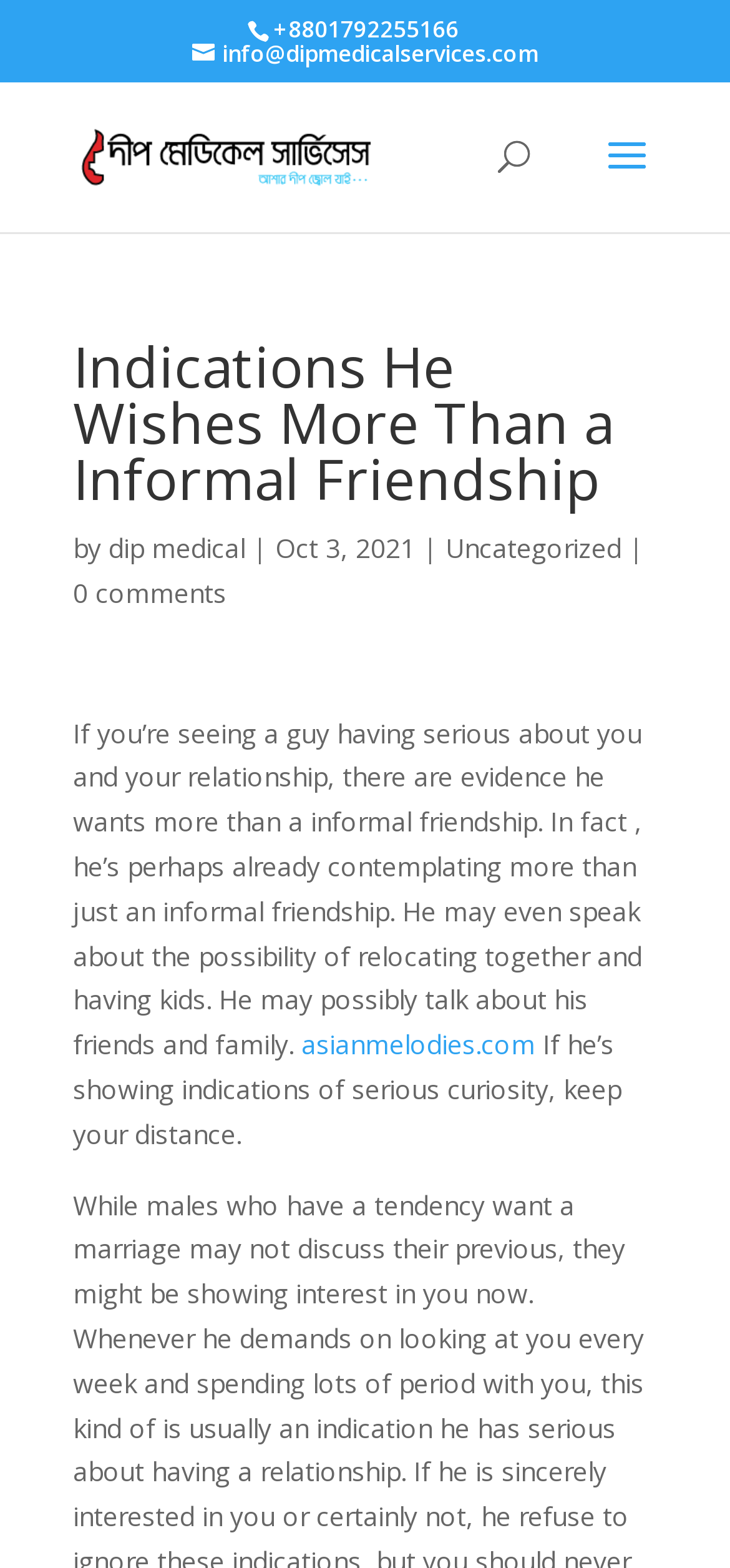Please respond in a single word or phrase: 
What is the author of the article?

dip medical